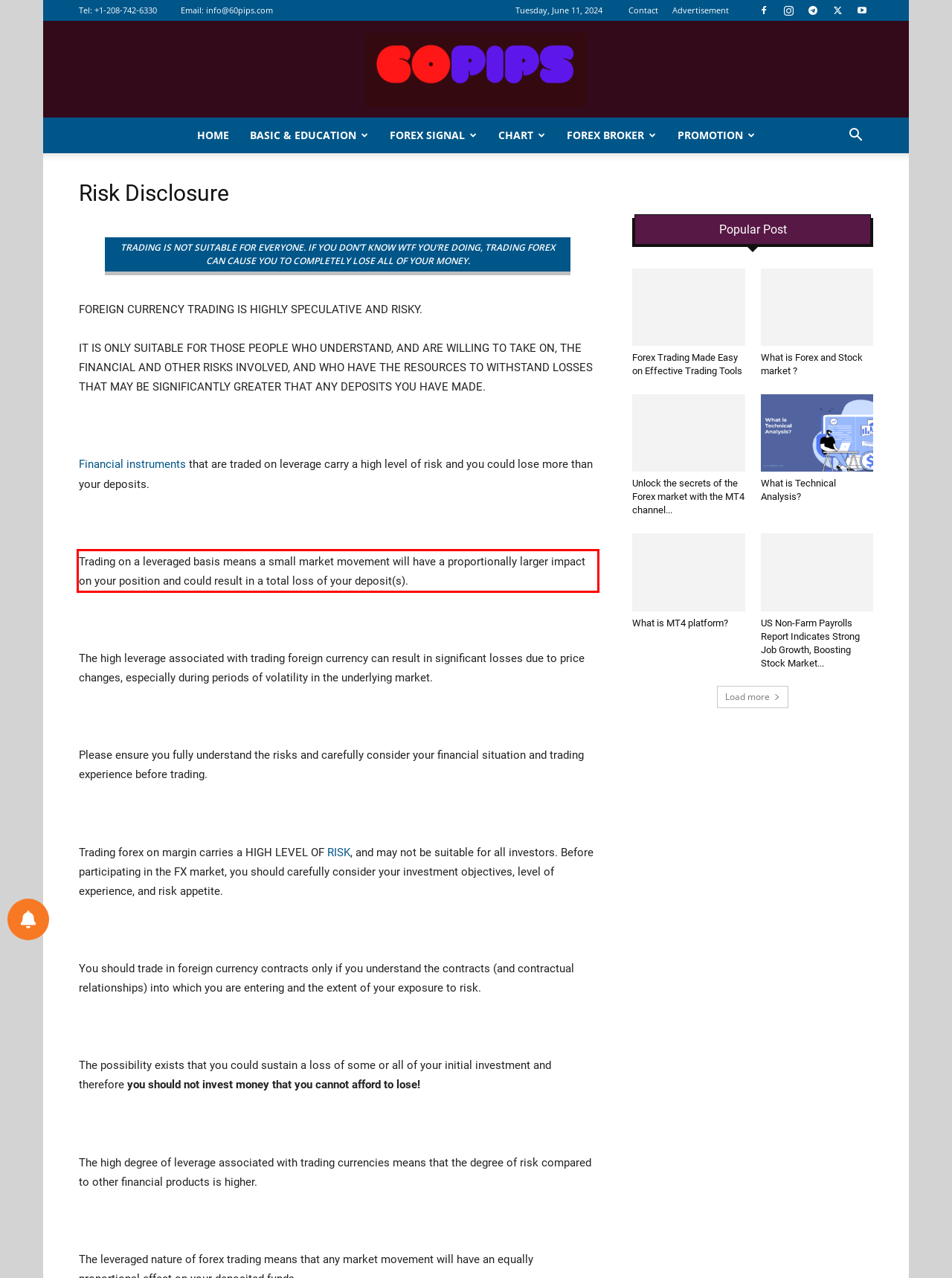You are given a webpage screenshot with a red bounding box around a UI element. Extract and generate the text inside this red bounding box.

Trading on a leveraged basis means a small market movement will have a proportionally larger impact on your position and could result in a total loss of your deposit(s).